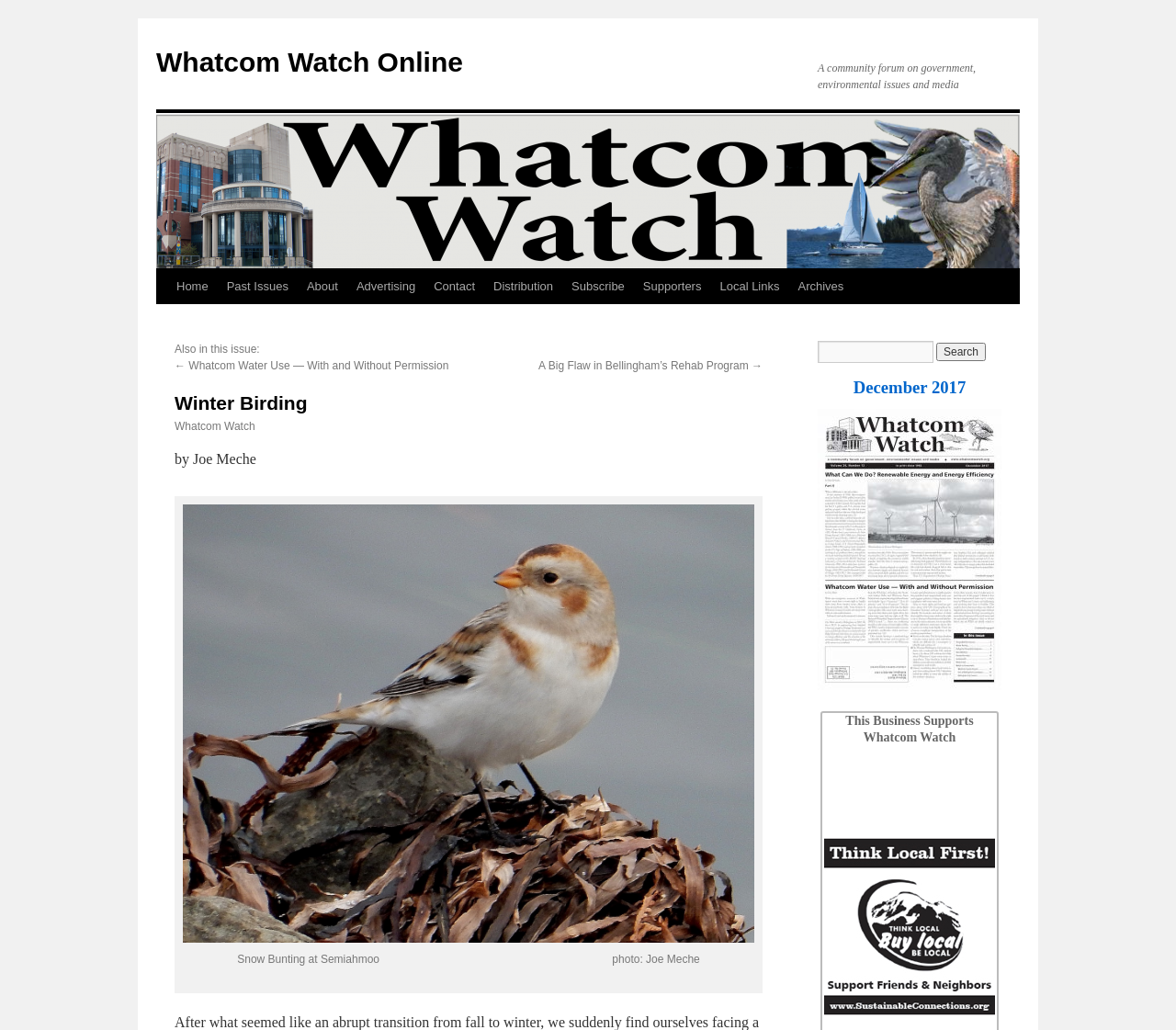Identify the bounding box of the UI element described as follows: "December 2017". Provide the coordinates as four float numbers in the range of 0 to 1 [left, top, right, bottom].

[0.726, 0.367, 0.821, 0.385]